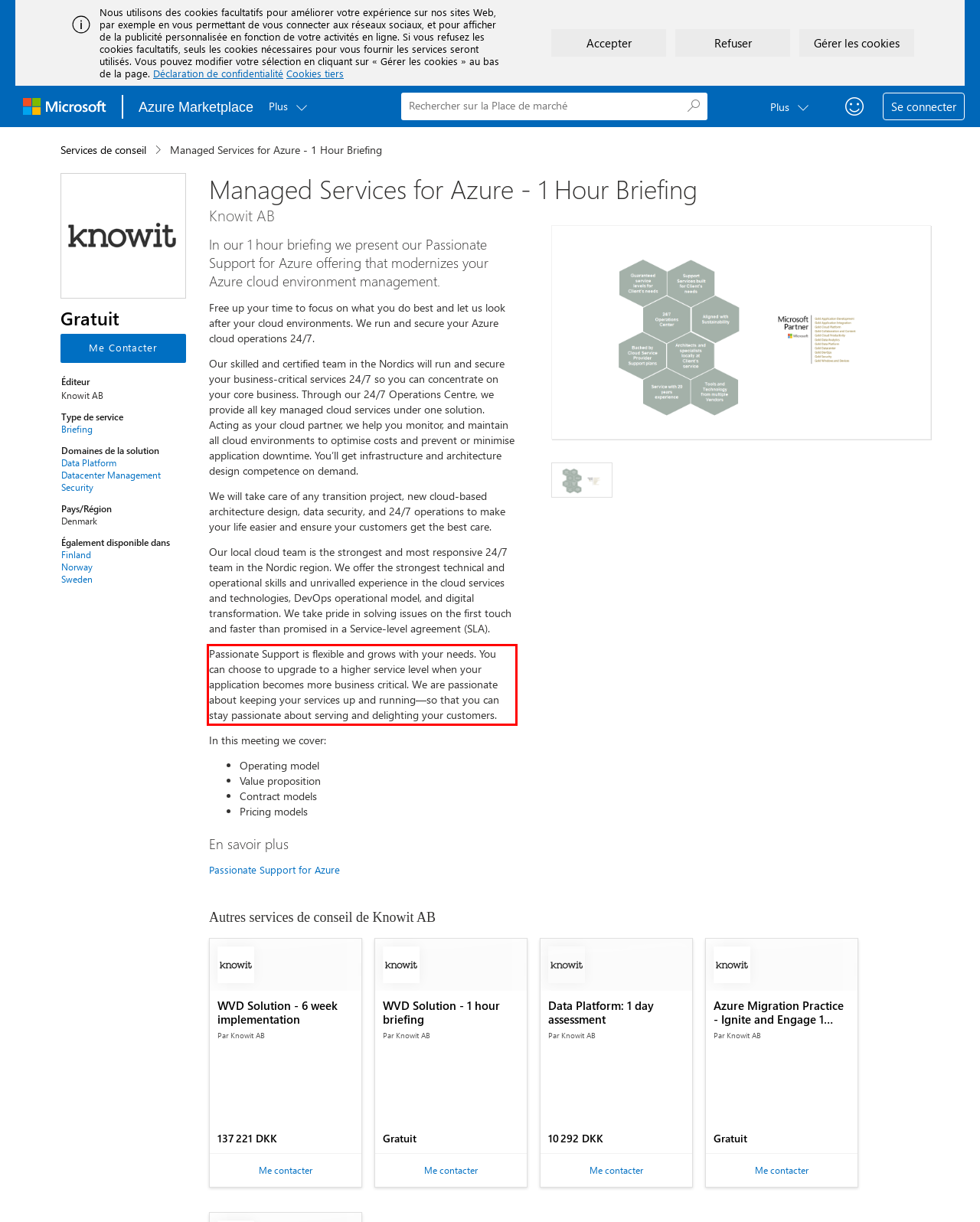Please look at the webpage screenshot and extract the text enclosed by the red bounding box.

Passionate Support is flexible and grows with your needs. You can choose to upgrade to a higher service level when your application becomes more business critical. We are passionate about keeping your services up and running—so that you can stay passionate about serving and delighting your customers.